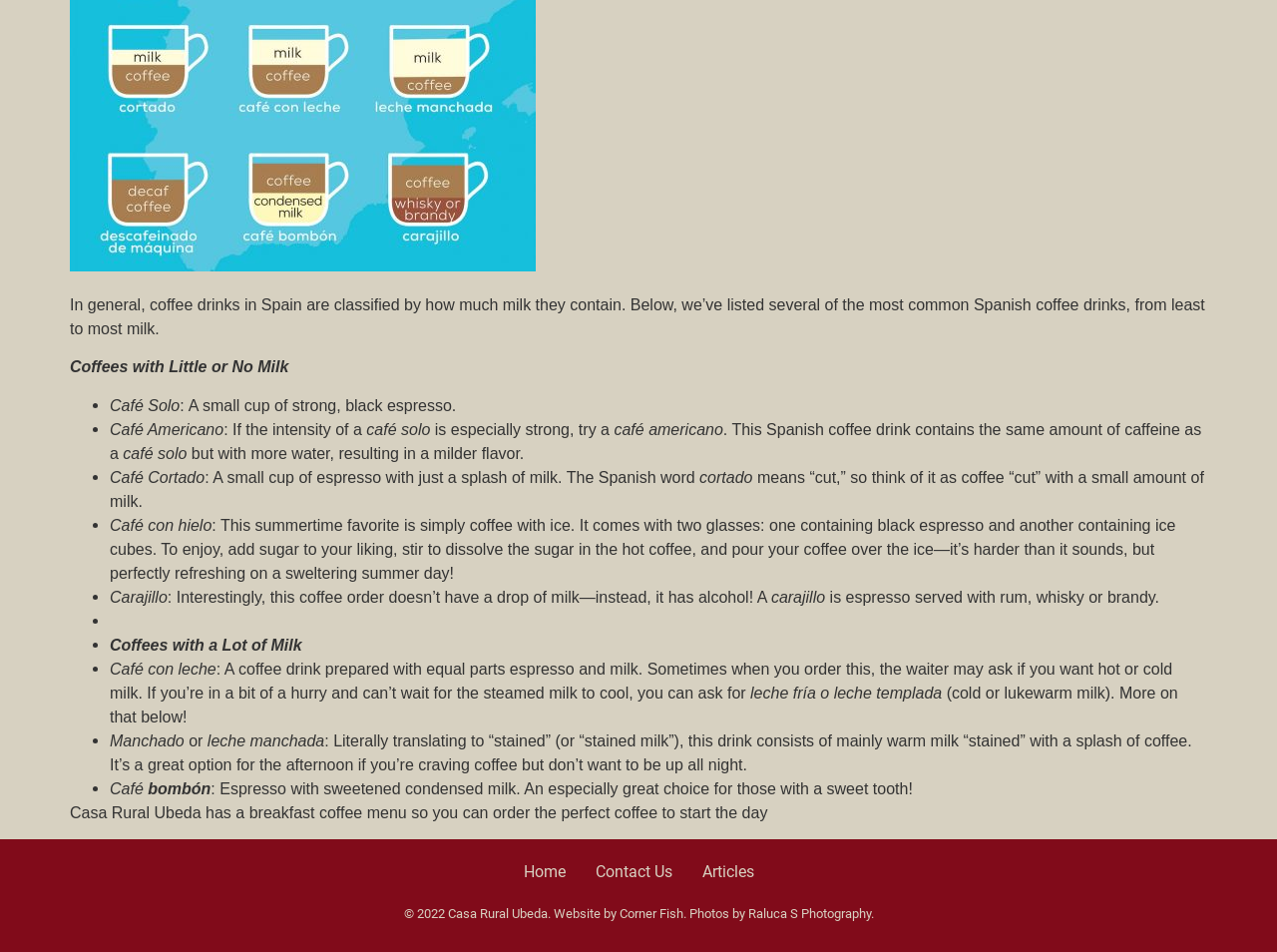Identify the bounding box of the HTML element described as: "Contact Us".

[0.454, 0.898, 0.538, 0.936]